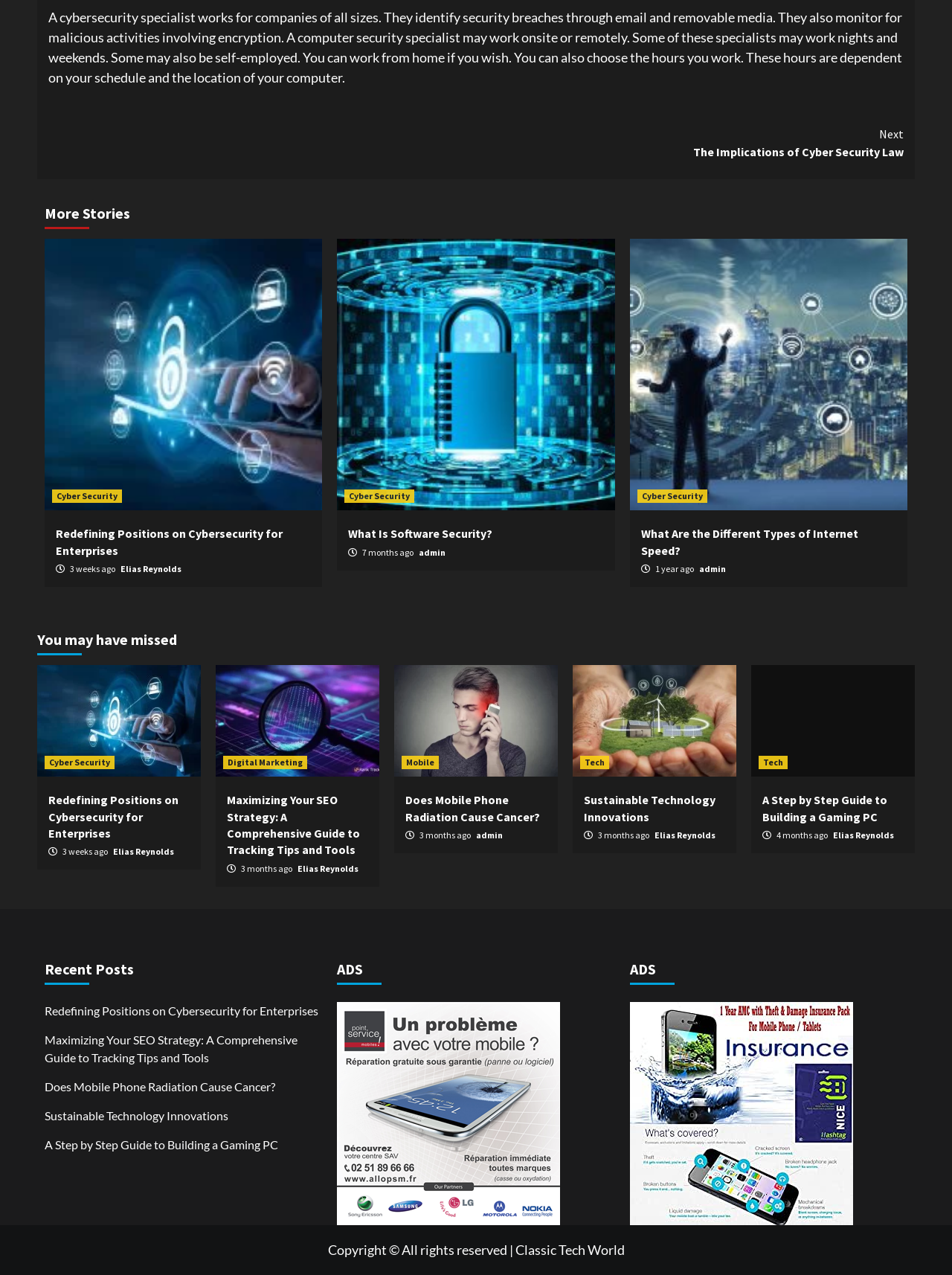Provide the bounding box coordinates of the section that needs to be clicked to accomplish the following instruction: "Check 'Recent Posts'."

[0.047, 0.748, 0.339, 0.78]